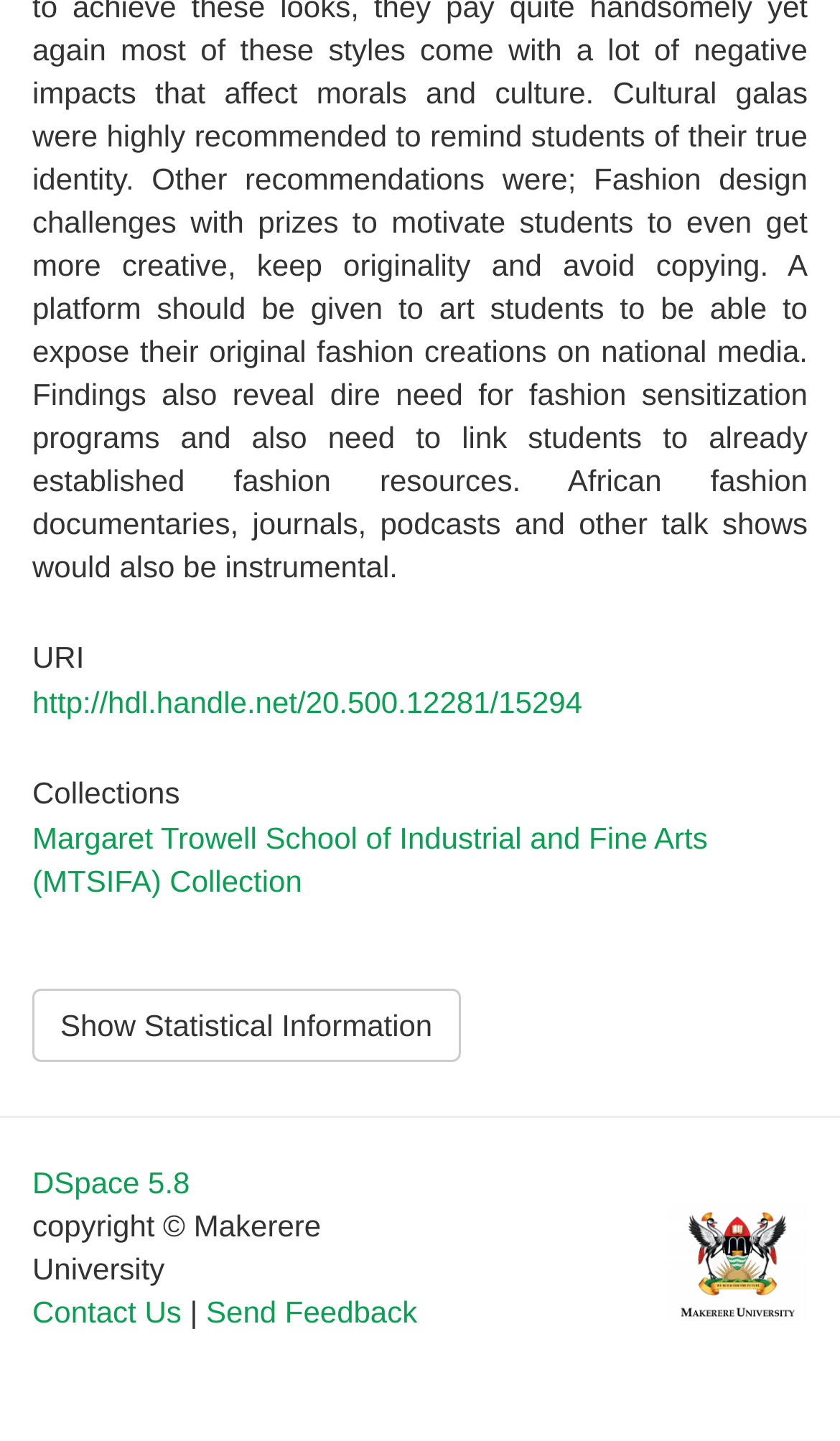Provide a short answer using a single word or phrase for the following question: 
What is the name of the collection?

Margaret Trowell School of Industrial and Fine Arts